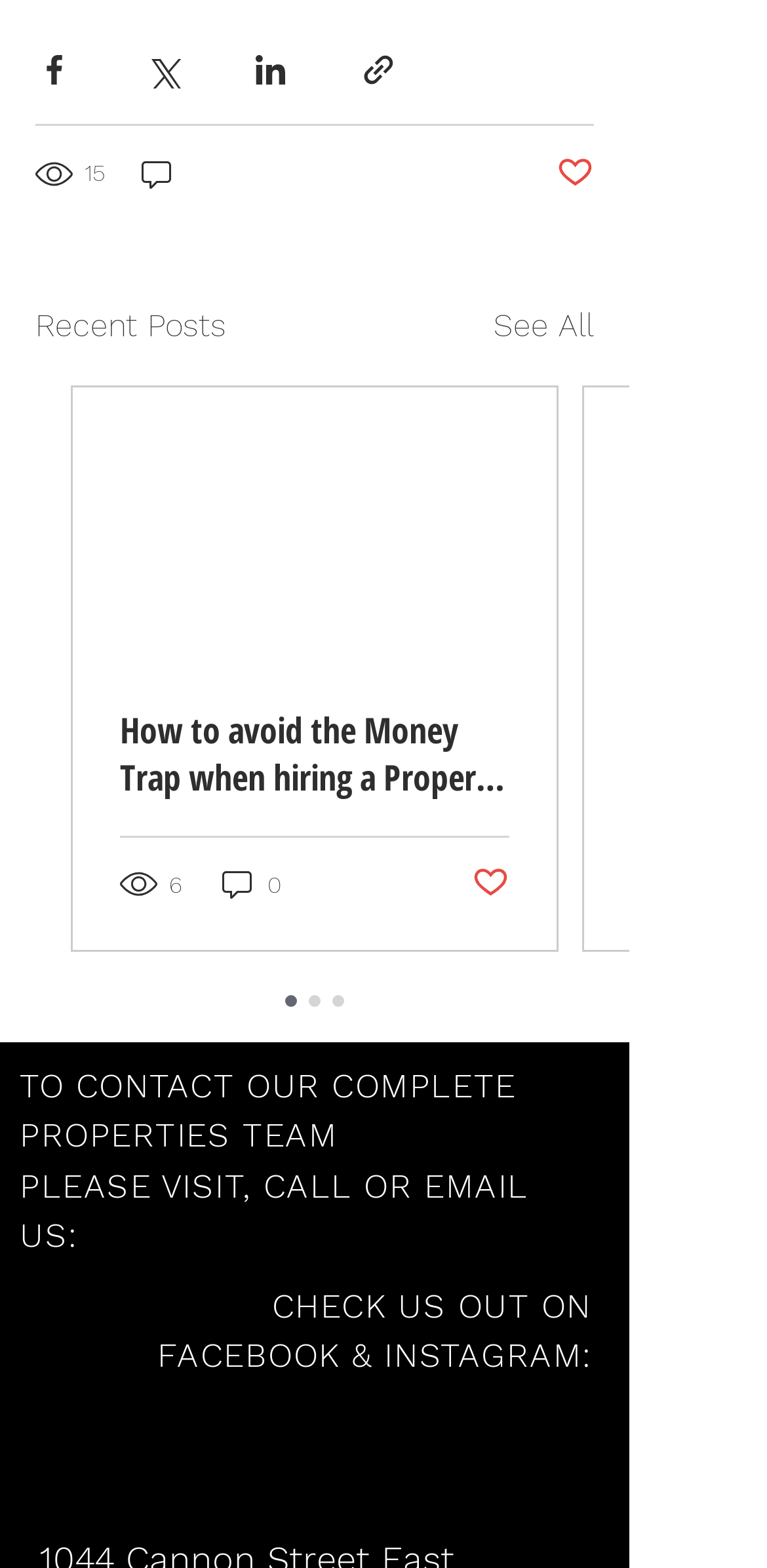Determine the coordinates of the bounding box for the clickable area needed to execute this instruction: "See all posts".

[0.644, 0.193, 0.774, 0.223]